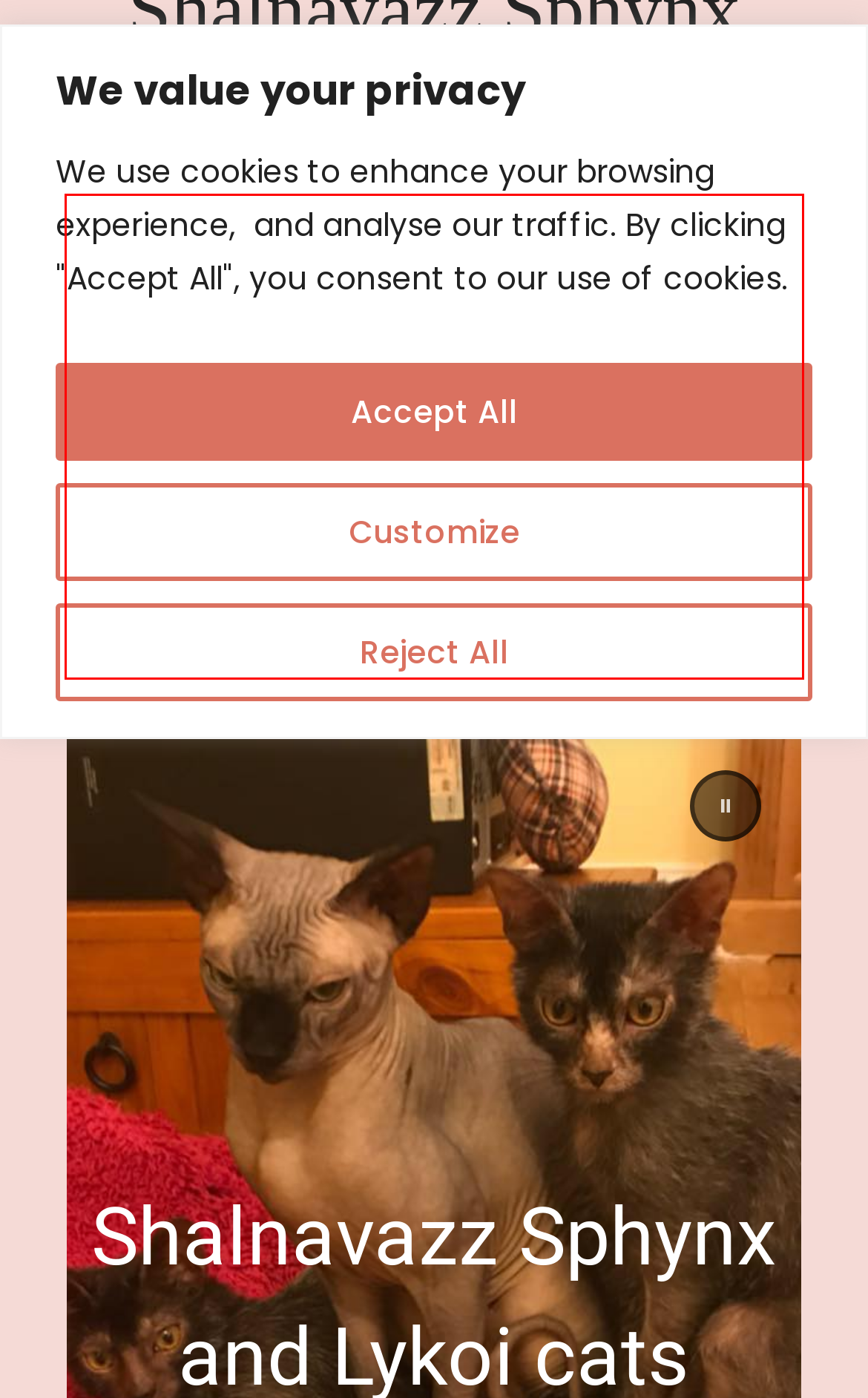Please examine the screenshot of the webpage and read the text present within the red rectangle bounding box.

We are hobby breeders based in Guildford, Surrey. All of our breeding cats have been HCM scanned healthy. We breed for good health, type and temperament. We show our cats regularly with both TICA and the GCCF and are members of both the Sphynx cat association and the Sphynx cat club